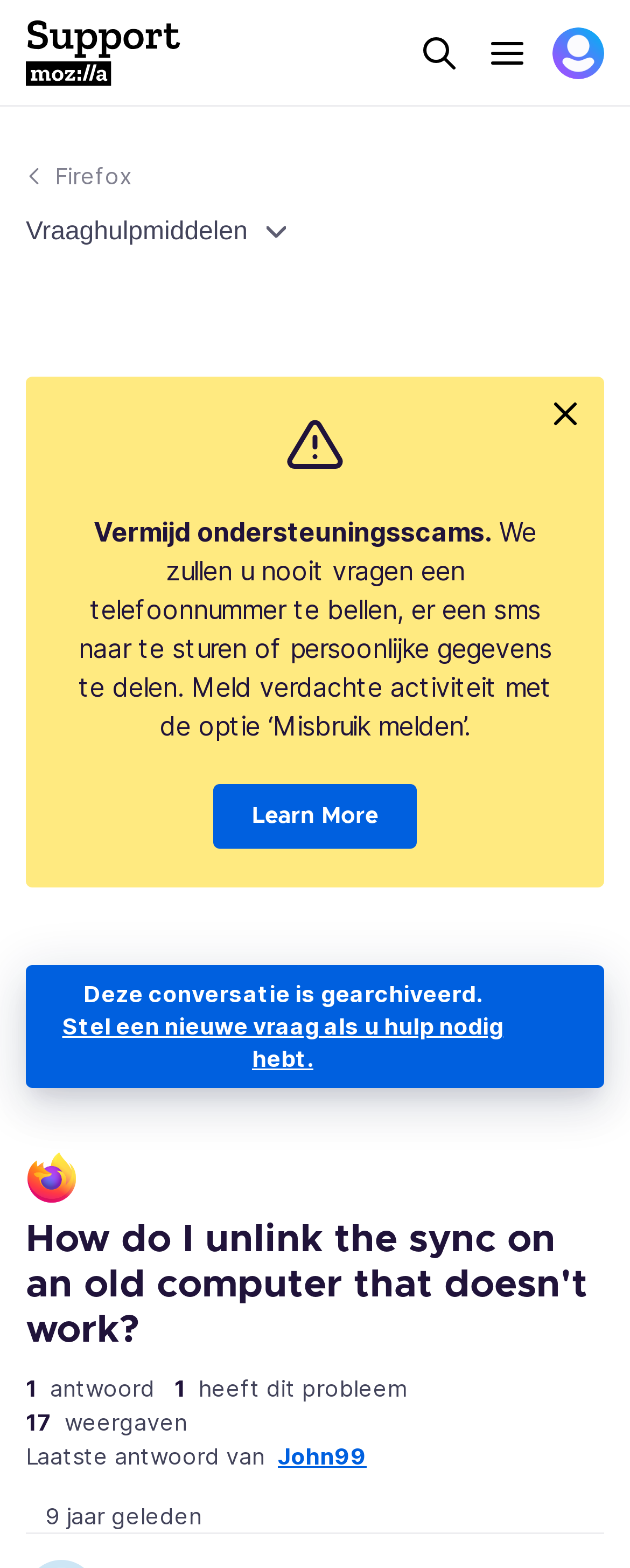Pinpoint the bounding box coordinates of the clickable area necessary to execute the following instruction: "Click the menu button". The coordinates should be given as four float numbers between 0 and 1, namely [left, top, right, bottom].

[0.764, 0.017, 0.846, 0.05]